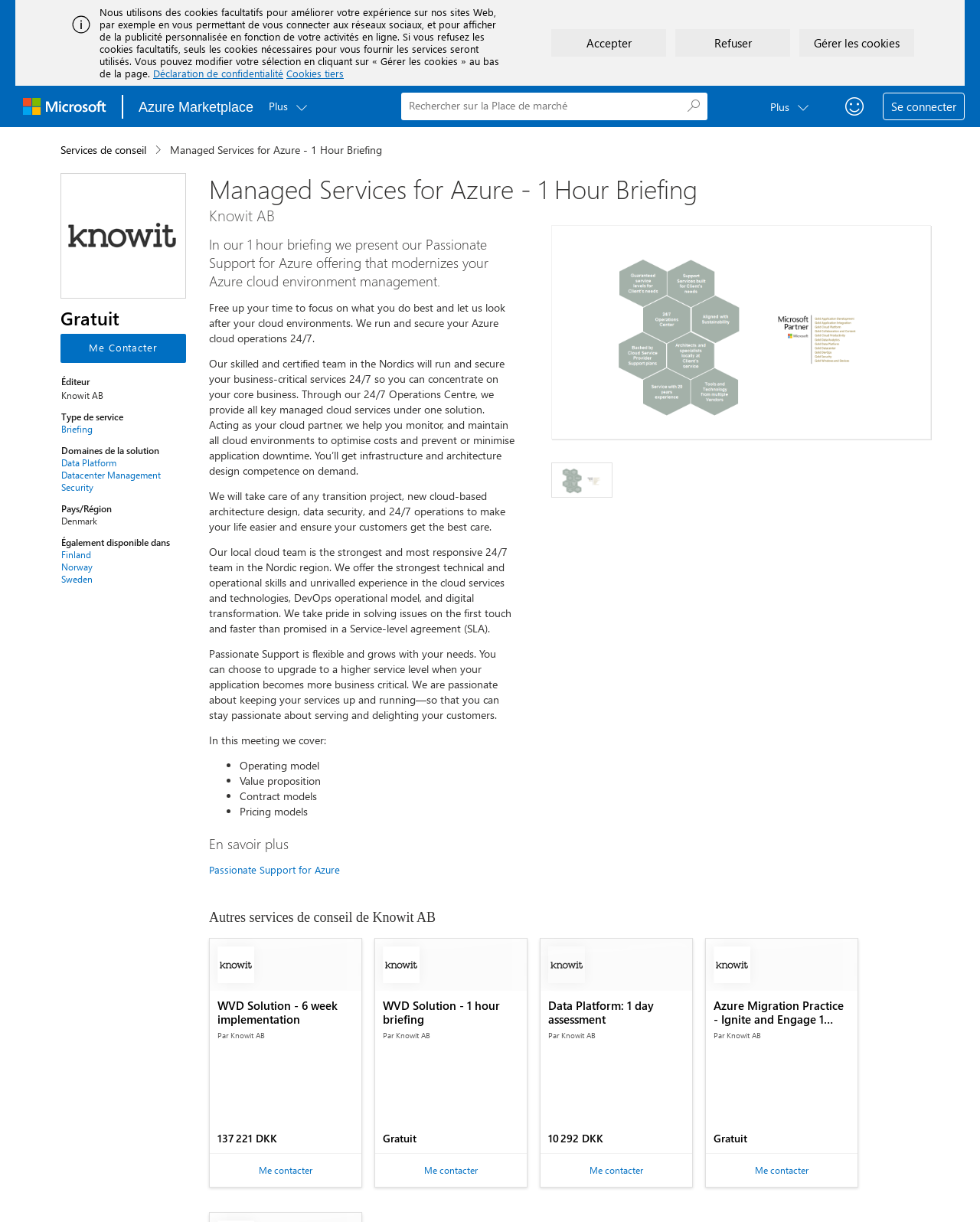Please locate the bounding box coordinates of the element's region that needs to be clicked to follow the instruction: "Learn more about Passionate Support for Azure". The bounding box coordinates should be provided as four float numbers between 0 and 1, i.e., [left, top, right, bottom].

[0.213, 0.706, 0.525, 0.717]